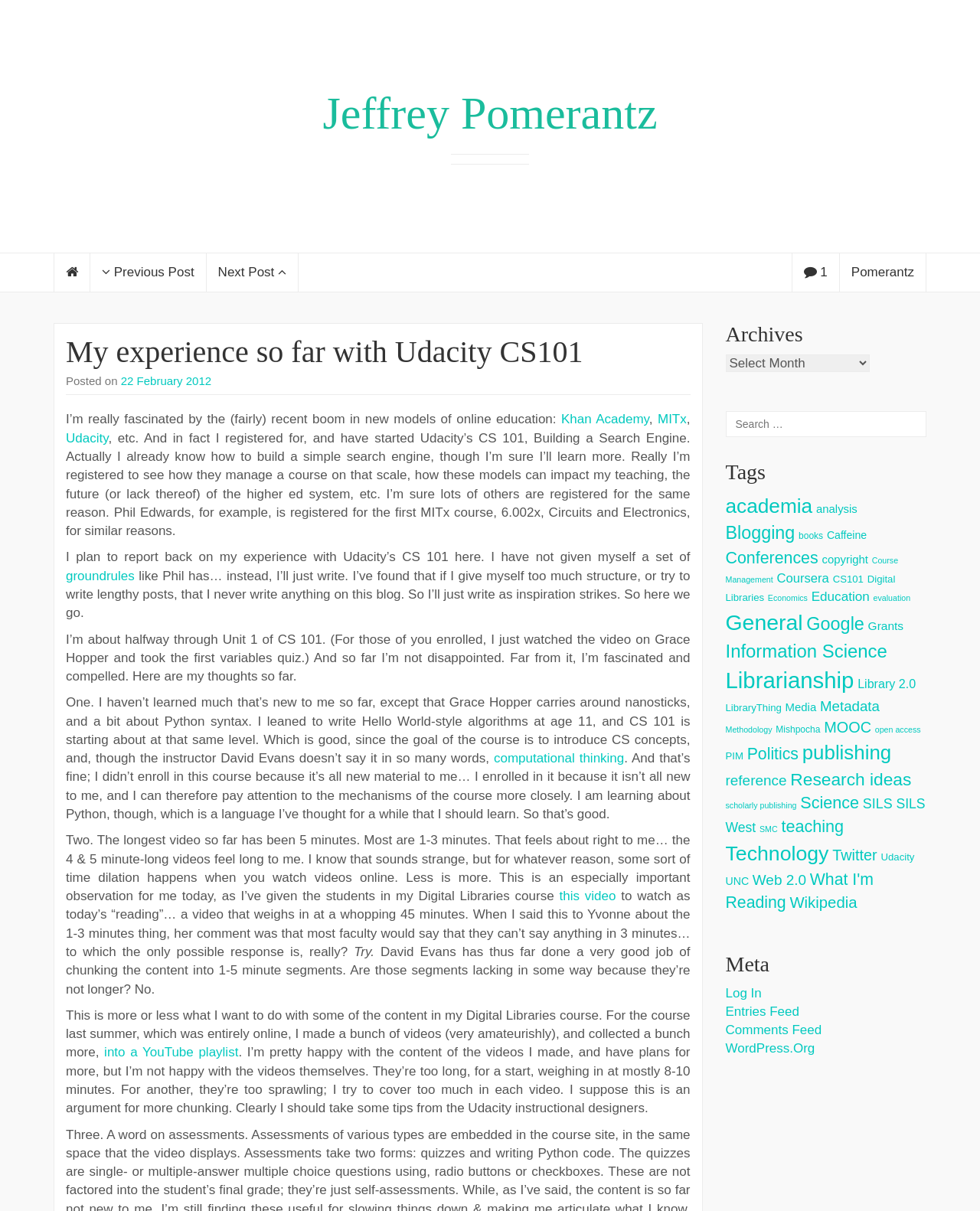Pinpoint the bounding box coordinates of the element you need to click to execute the following instruction: "Subscribe to the newsletter". The bounding box should be represented by four float numbers between 0 and 1, in the format [left, top, right, bottom].

None